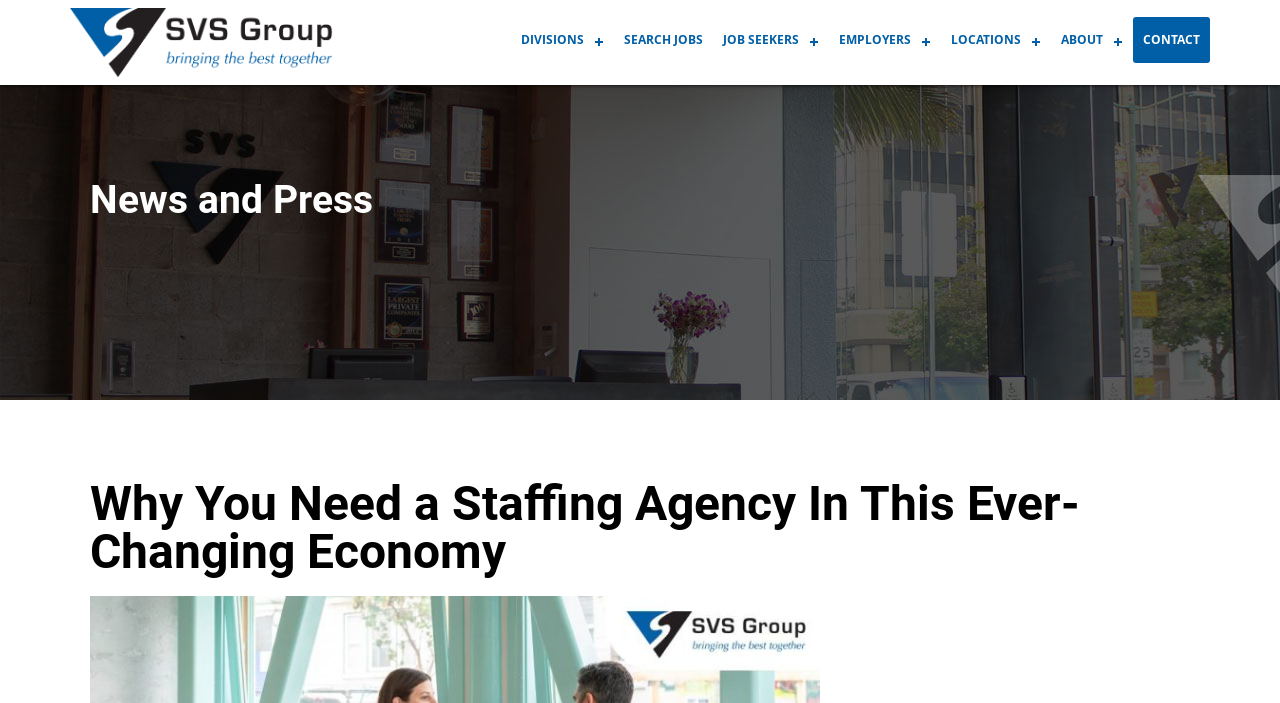Please specify the bounding box coordinates in the format (top-left x, top-left y, bottom-right x, bottom-right y), with values ranging from 0 to 1. Identify the bounding box for the UI component described as follows: title="SVS GROUP"

[0.055, 0.043, 0.26, 0.072]